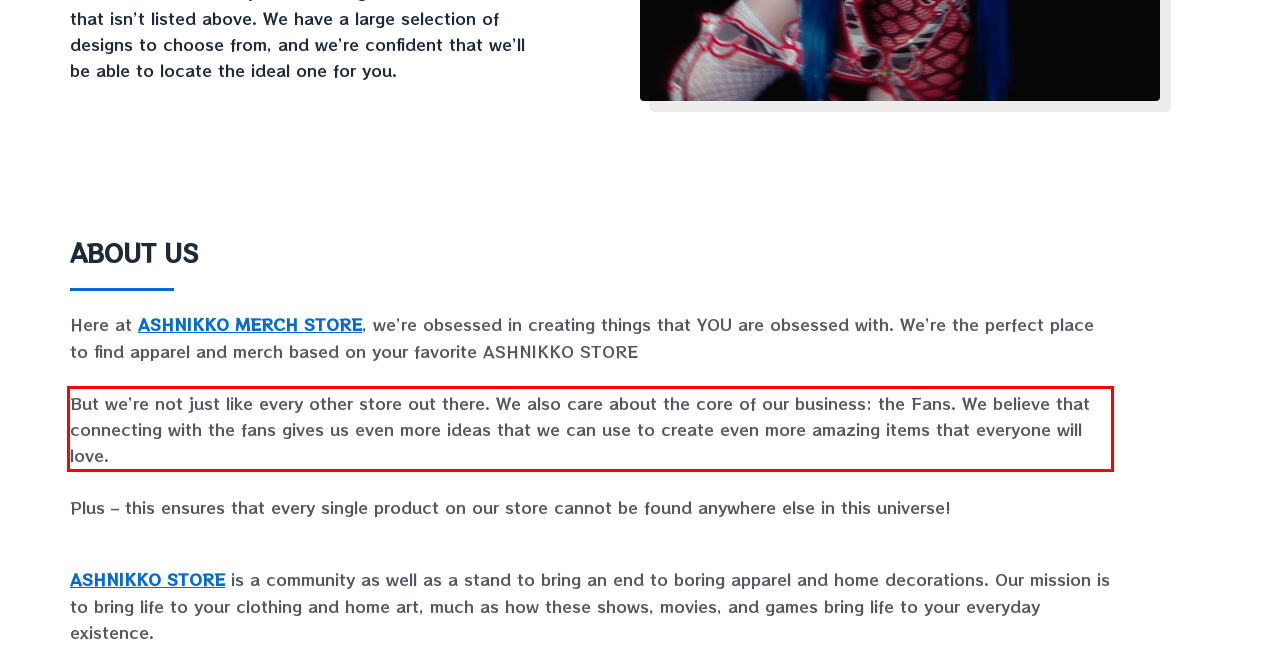Using the provided screenshot of a webpage, recognize and generate the text found within the red rectangle bounding box.

But we’re not just like every other store out there. We also care about the core of our business: the Fans. We believe that connecting with the fans gives us even more ideas that we can use to create even more amazing items that everyone will love.